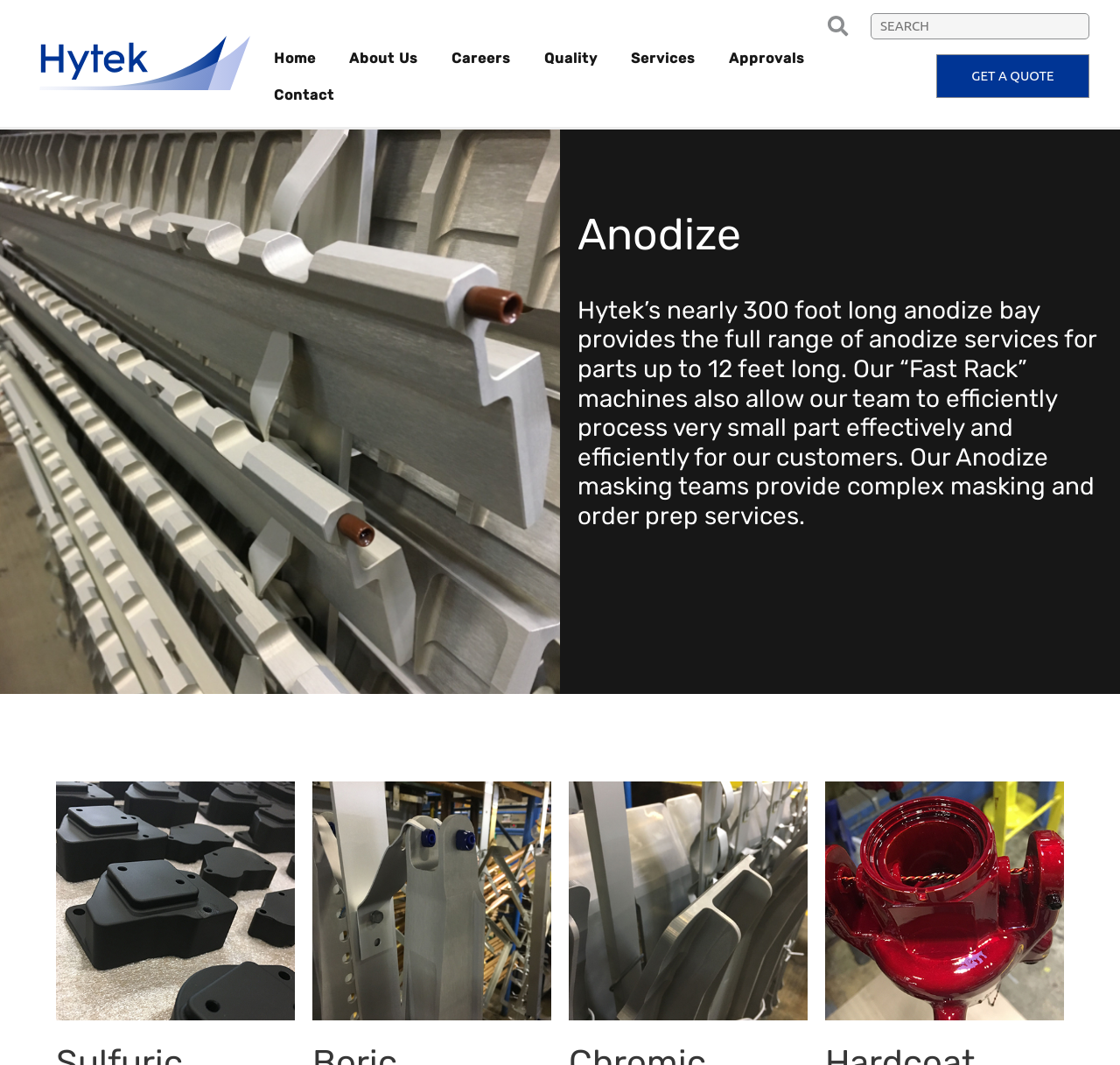Identify the bounding box coordinates of the clickable region to carry out the given instruction: "learn about Anodize services".

[0.516, 0.196, 0.984, 0.245]